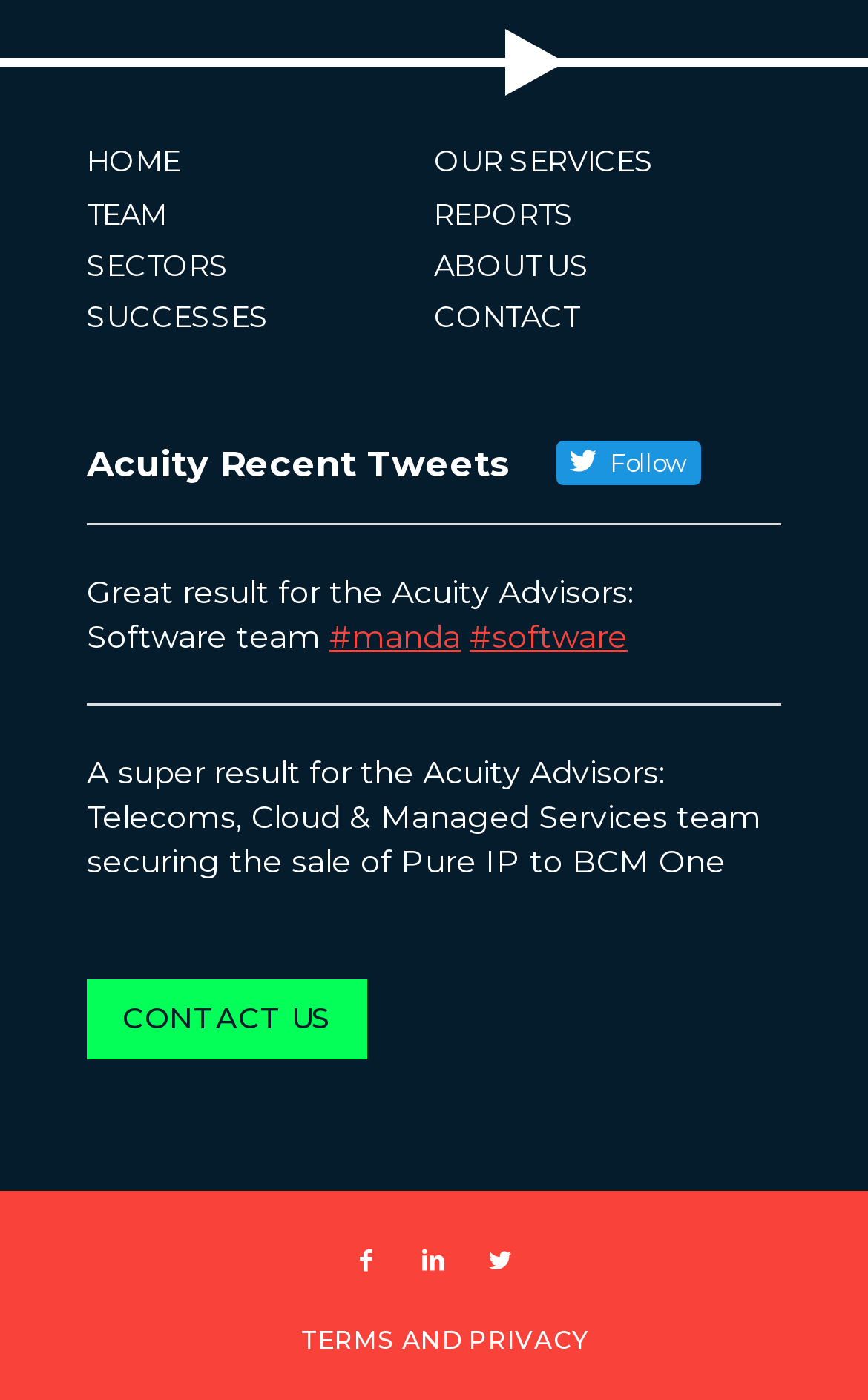Answer the question with a single word or phrase: 
How many navigation links are there?

8